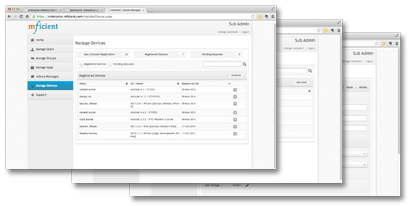What type of system is being managed?
Using the image as a reference, answer the question with a short word or phrase.

Enterprise mobility management system